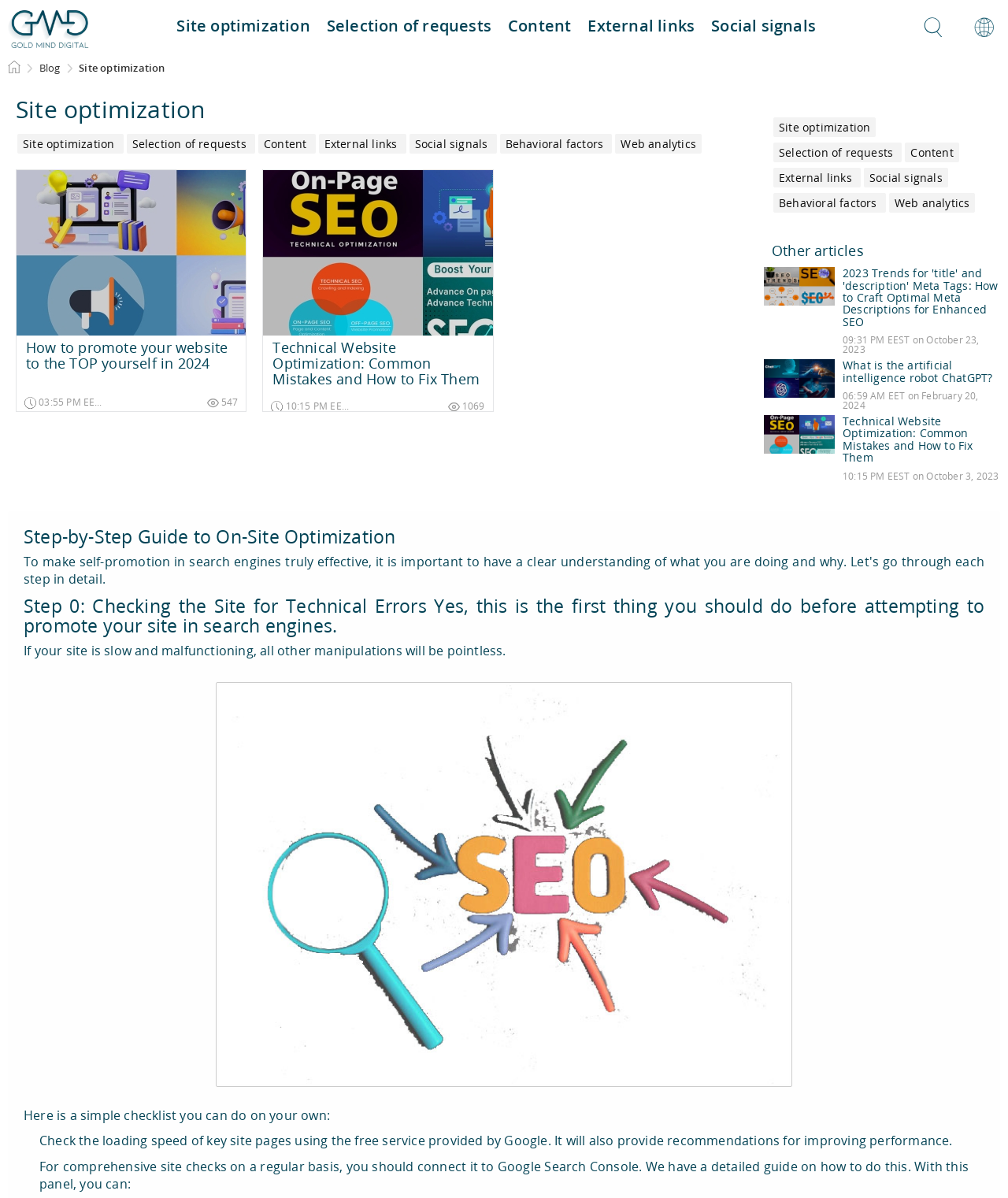Generate a thorough description of the webpage.

The webpage is a comprehensive guide to site optimization, with a focus on maximizing performance and user experience. At the top, there is a navigation menu with links to "Site optimization", "Selection of requests", "Content", "External links", and "Social signals". Below the menu, there is a heading "Site optimization" followed by a series of links to related articles.

The main content of the page is divided into two columns. The left column features a series of articles, each with a title, a brief summary, and a timestamp. The articles are related to site optimization, with topics such as promoting a website, technical website optimization, and crafting optimal meta descriptions. Each article has a corresponding image and a link to read more.

The right column appears to be a step-by-step guide to on-site optimization, with headings and subheadings that outline the process. The guide starts with a warning about the importance of checking a site for technical errors before attempting to promote it in search engines. It then provides a checklist of tasks to perform, including checking the loading speed of key site pages and connecting the site to Google Search Console.

Throughout the page, there are various images, including icons and screenshots, that illustrate the concepts being discussed. There are also several links to other articles and resources, including guides on how to promote a website and how to connect a site to Google Search Console. Overall, the page is a comprehensive resource for anyone looking to optimize their website for better performance and user experience.